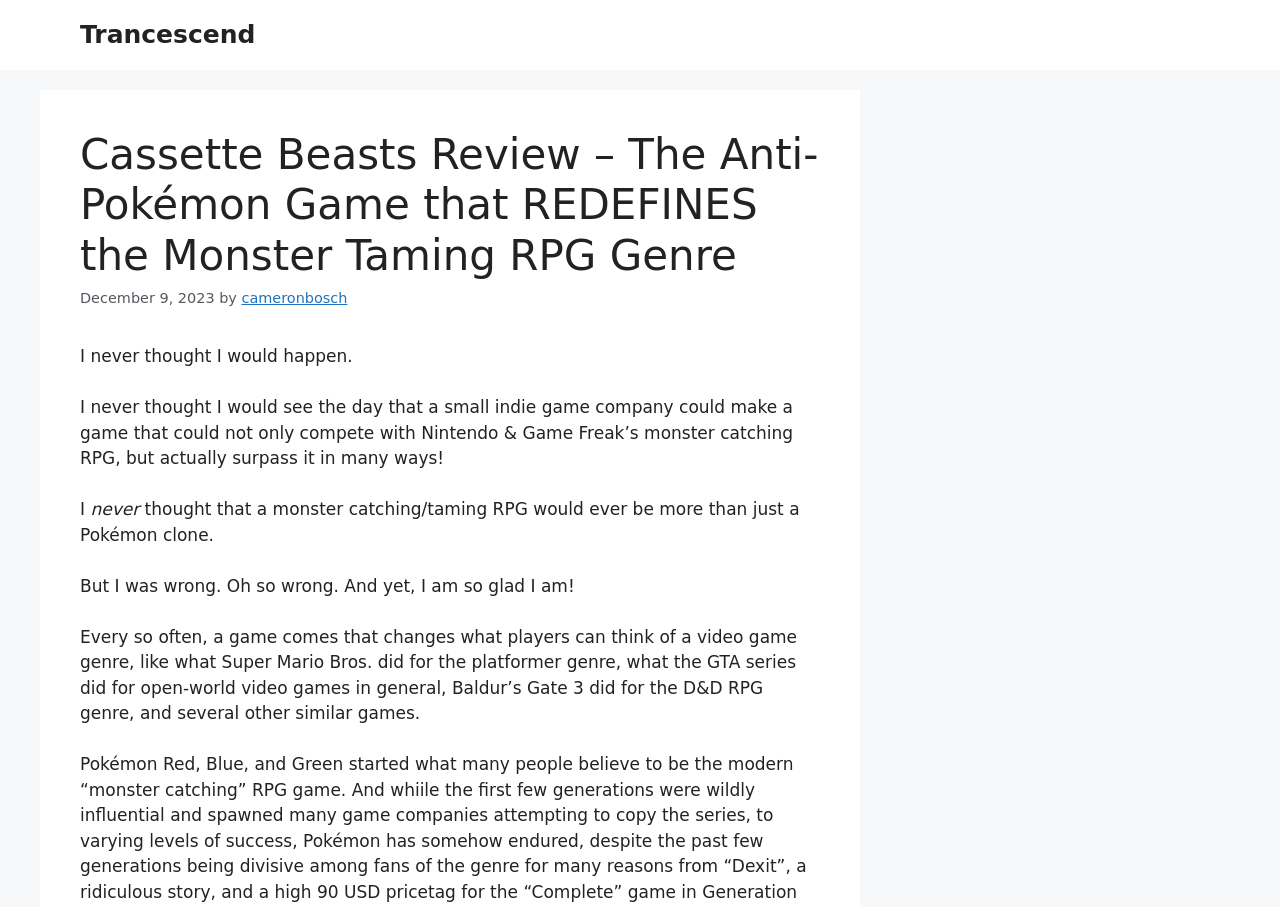Illustrate the webpage thoroughly, mentioning all important details.

The webpage is a review of the game "Cassette Beasts" and appears to be a blog post. At the top of the page, there is a banner with the site's name "Trancescend" and a link to the site. Below the banner, there is a header section with the title of the review "Cassette Beasts Review – The Anti-Pokémon Game that REDEFINES the Monster Taming RPG Genre" and a timestamp indicating the review was published on December 9, 2023, by an author named "cameronbosch".

The main content of the review is a series of paragraphs that discuss the game. The first paragraph expresses the author's surprise that a small indie game company could create a game that surpasses Nintendo's monster-catching RPG. The following paragraphs elaborate on this point, with the author explaining how they thought a monster-catching/taming RPG would always be a Pokémon clone, but Cassette Beasts has changed their mind.

There are no images on the page, and the layout is primarily focused on the text content. The text is organized into paragraphs, with clear headings and concise language. The overall structure of the page is simple, with a clear hierarchy of elements, making it easy to navigate and read.